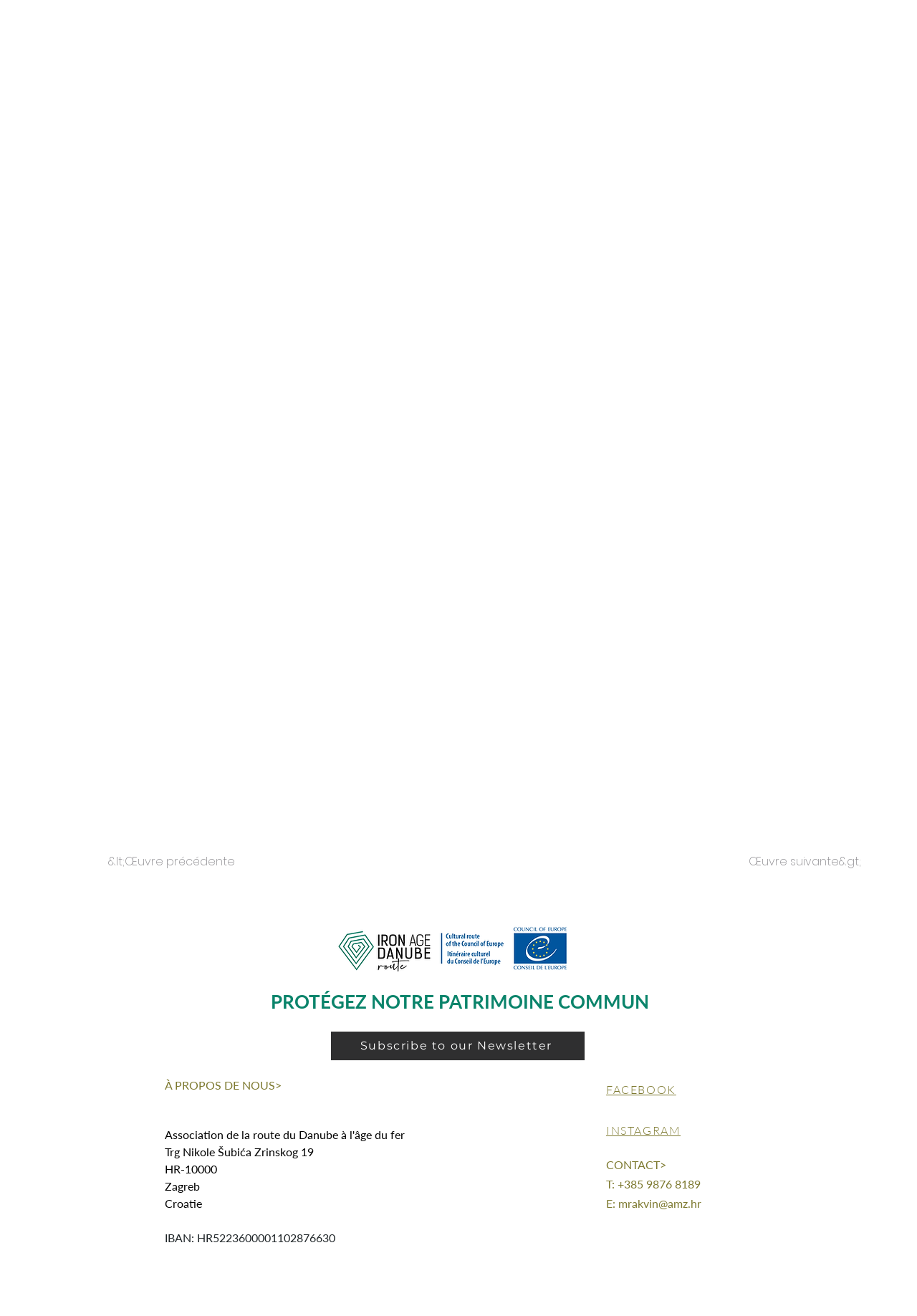Kindly respond to the following question with a single word or a brief phrase: 
What is the IBAN number?

HR5223600001102876630